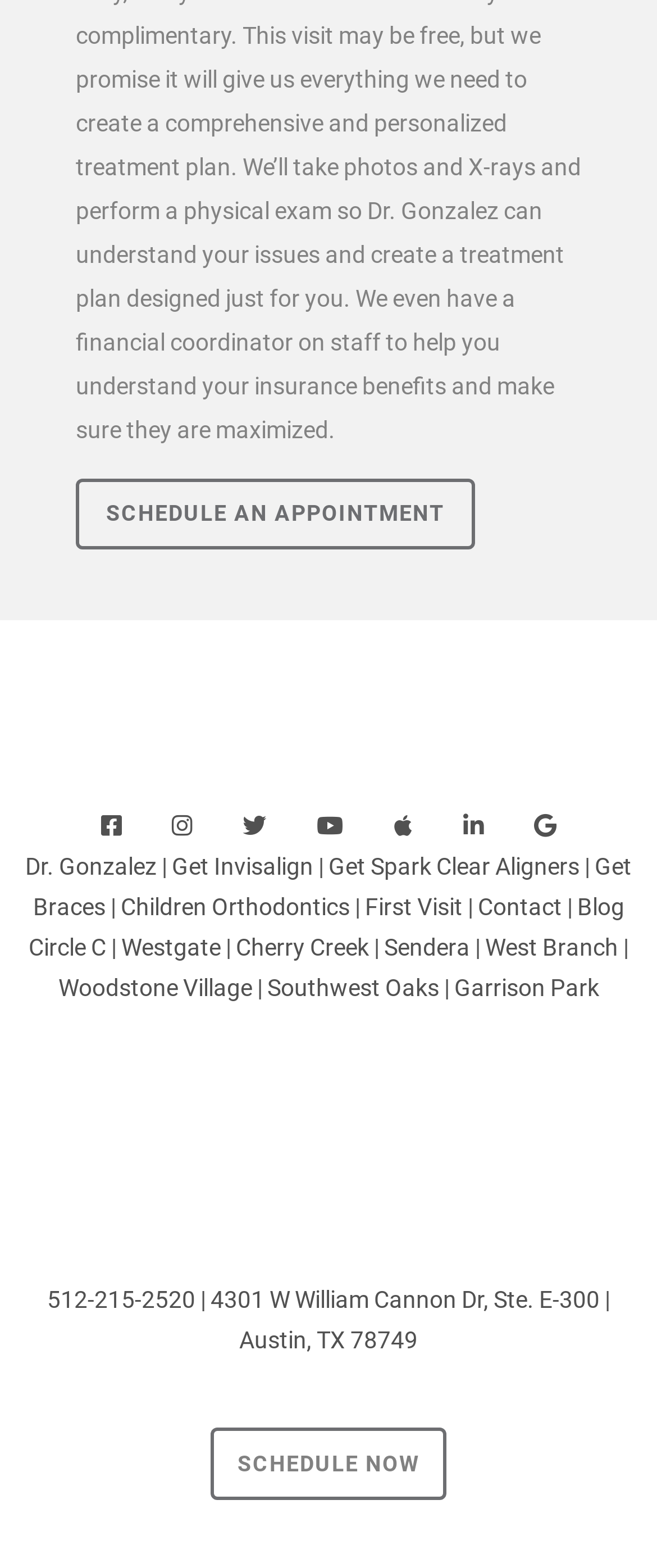Find the bounding box coordinates of the element to click in order to complete this instruction: "Schedule an appointment". The bounding box coordinates must be four float numbers between 0 and 1, denoted as [left, top, right, bottom].

[0.115, 0.305, 0.723, 0.35]